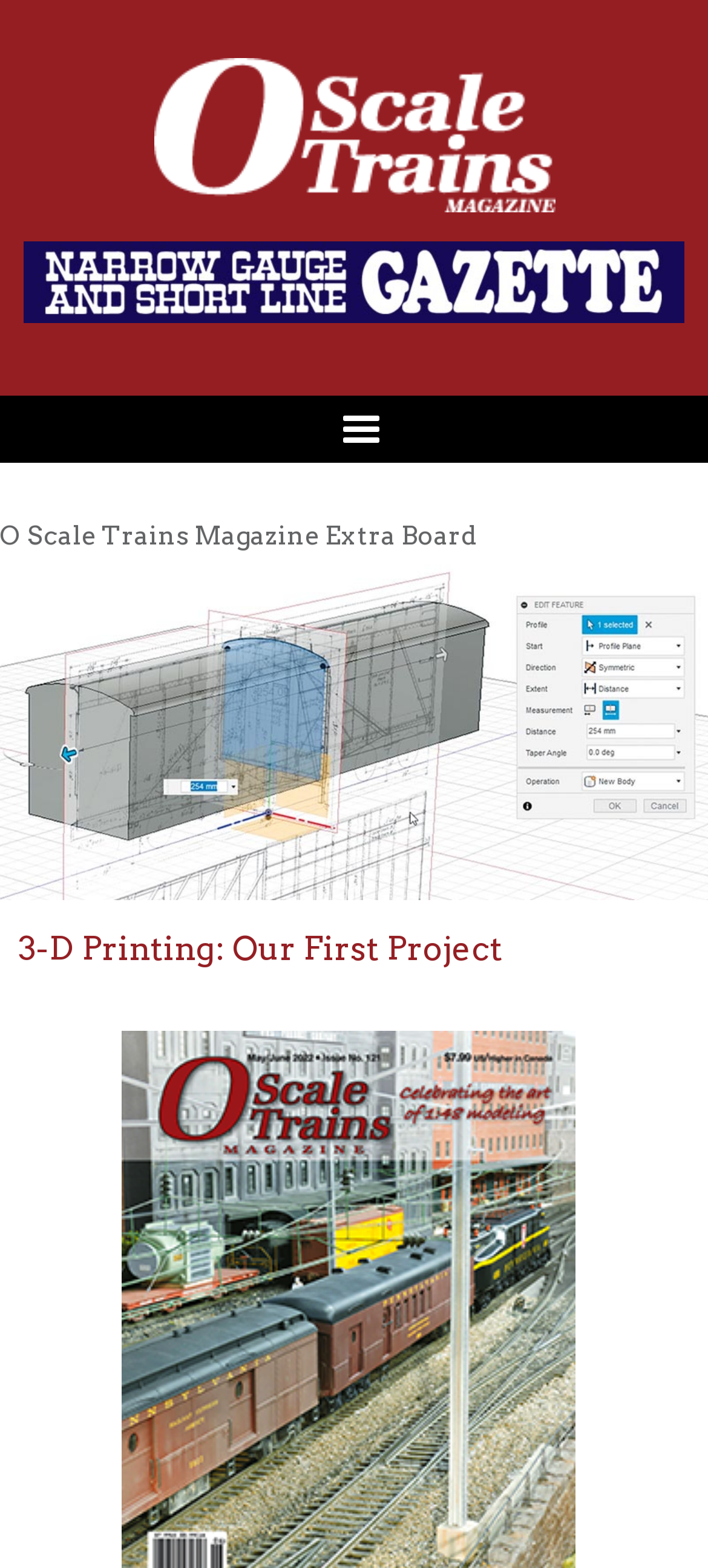Is there a navigation menu on the page? Please answer the question using a single word or phrase based on the image.

Yes